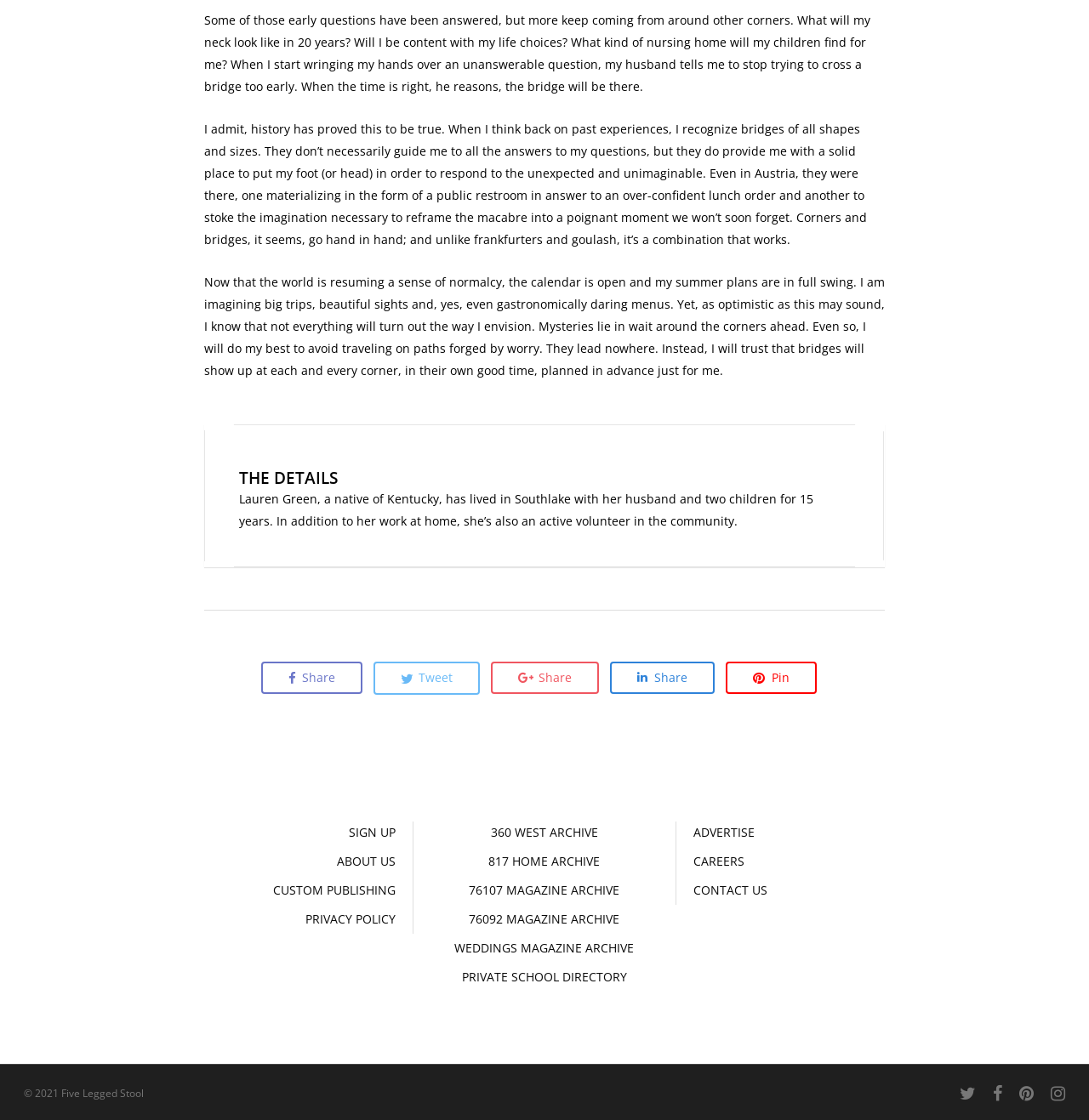Determine the bounding box coordinates of the UI element described below. Use the format (top-left x, top-left y, bottom-right x, bottom-right y) with floating point numbers between 0 and 1: ABOUT US

[0.165, 0.76, 0.363, 0.779]